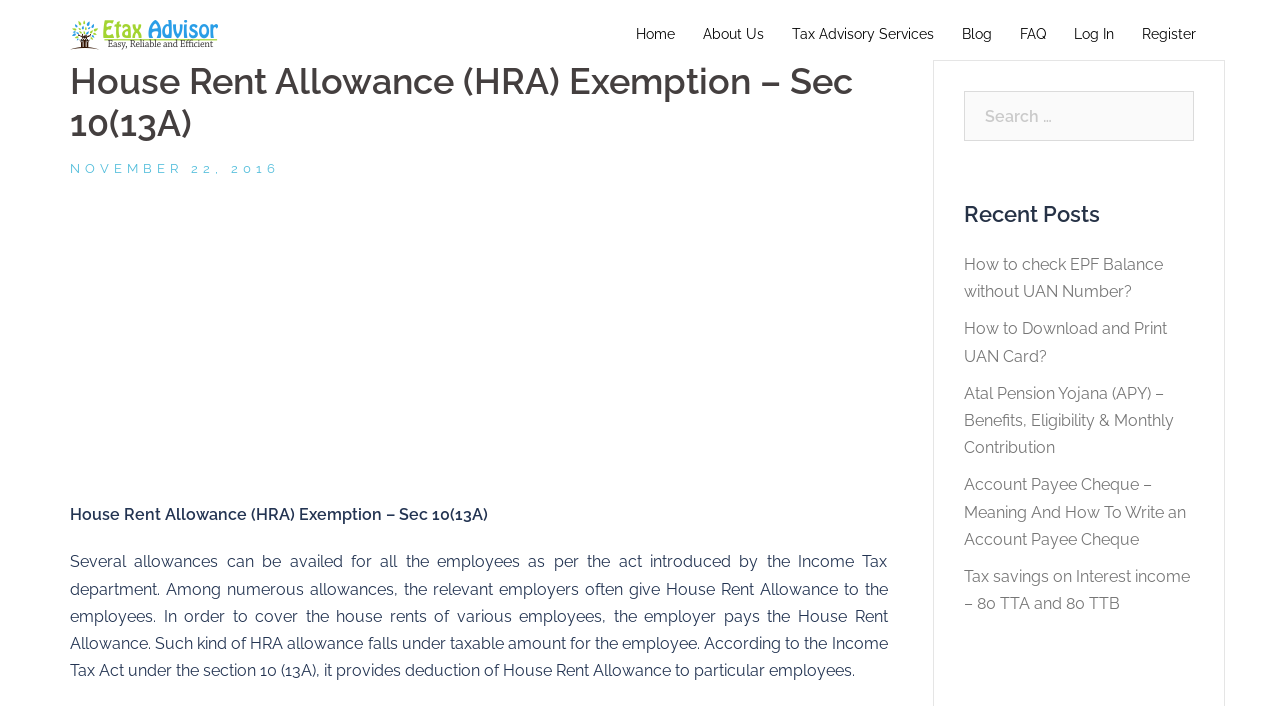Determine the bounding box coordinates of the region to click in order to accomplish the following instruction: "Search for something". Provide the coordinates as four float numbers between 0 and 1, specifically [left, top, right, bottom].

[0.753, 0.129, 0.933, 0.207]